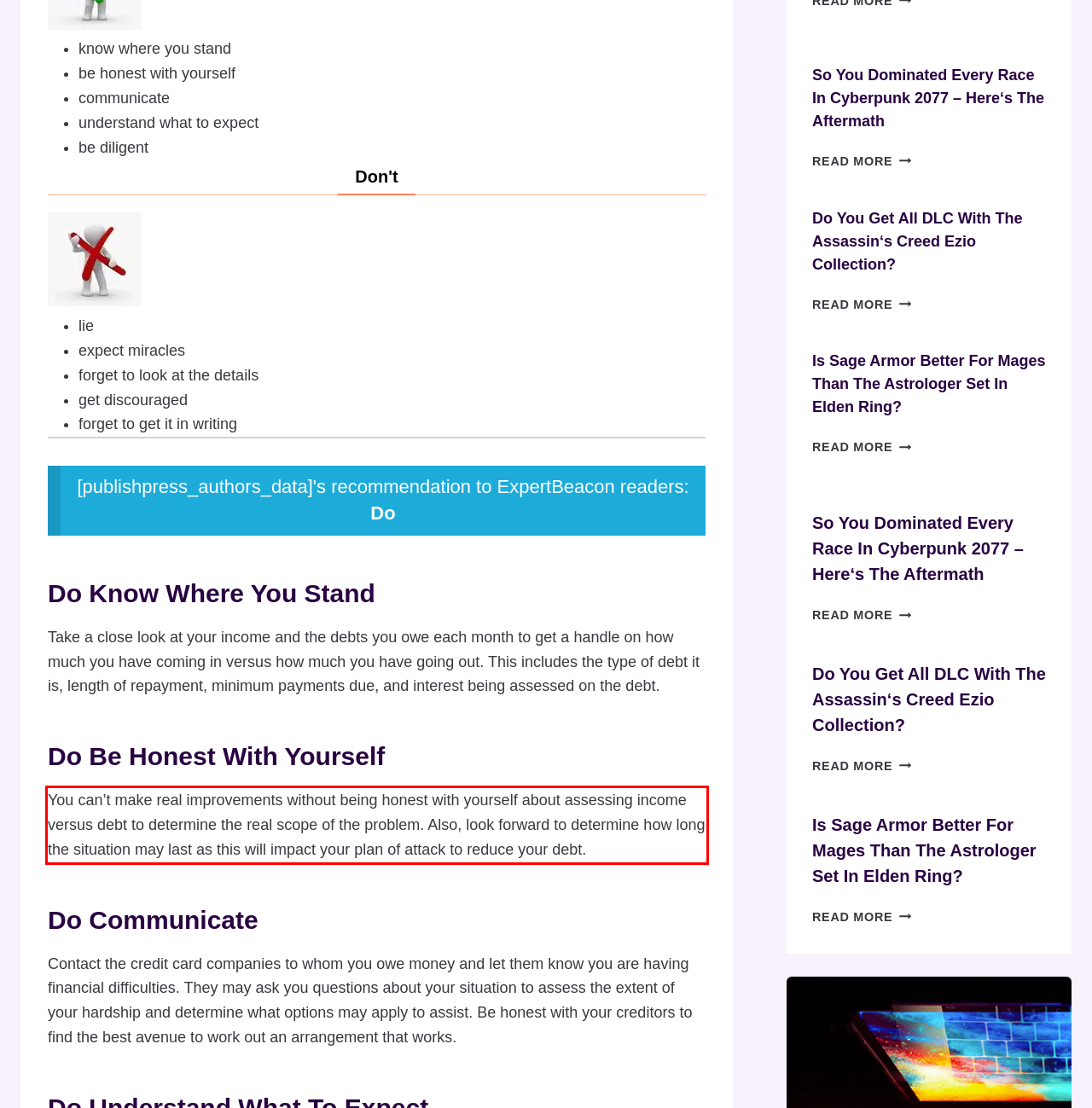Given a screenshot of a webpage with a red bounding box, please identify and retrieve the text inside the red rectangle.

You can’t make real improvements without being honest with yourself about assessing income versus debt to determine the real scope of the problem. Also, look forward to determine how long the situation may last as this will impact your plan of attack to reduce your debt.